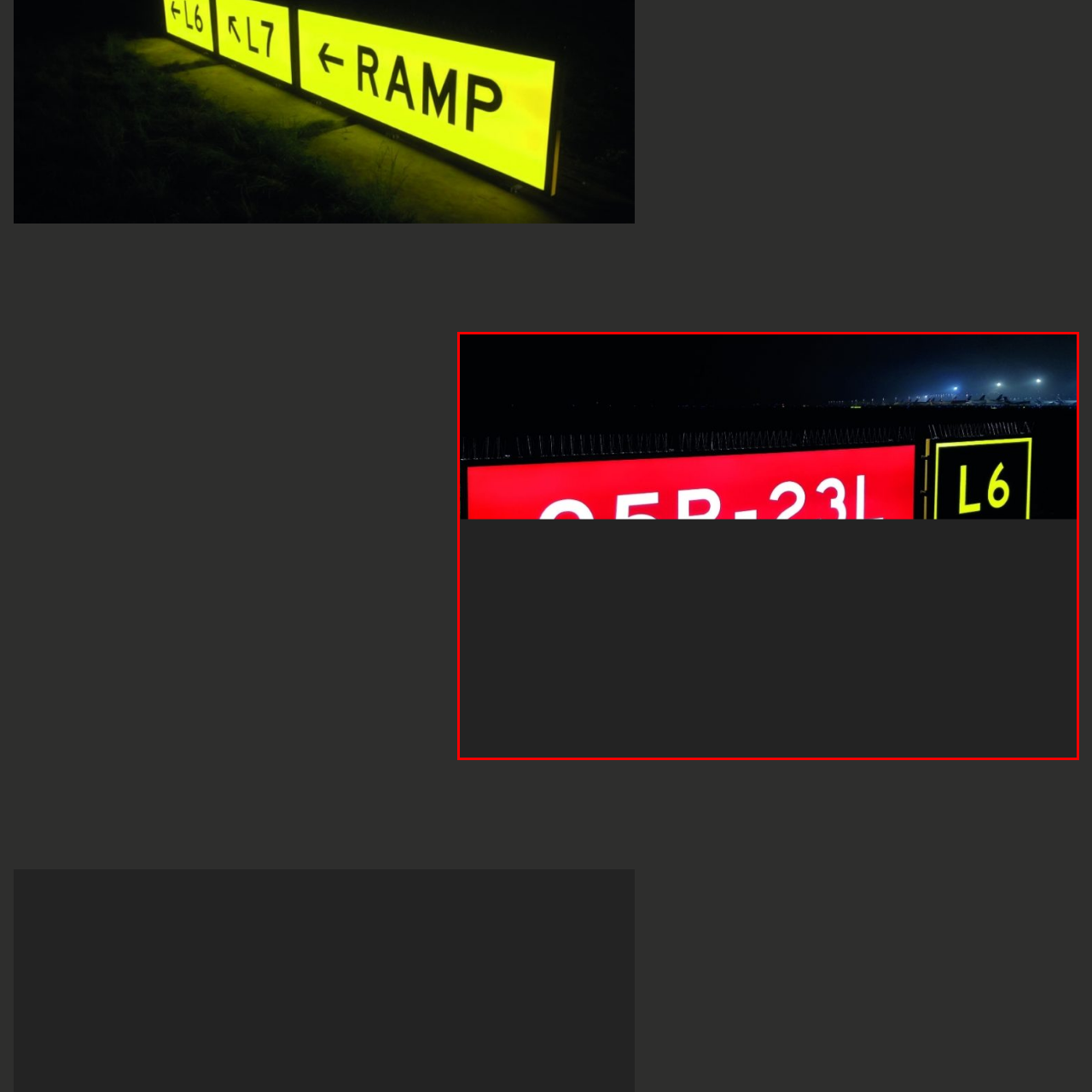Give a detailed narrative of the image enclosed by the red box.

The image captures a brightly lit runway sign at an airport, prominently displayed against a dark night sky. The sign features a vivid red background with white text reading "05R-23L," indicating the runway designation, and a yellow section marked "L6," signifying a taxiway or location on the tarmac. In the background, multicolored lights illuminate the scene, hinting at aircraft and other airport operations occurring beyond the sign. This imagery underscores the critical navigation elements essential for aircraft operations, emphasizing both safety and compliance in aviation contexts. The overall composition evokes a sense of innovation and efficiency in air travel management under the vast night sky.